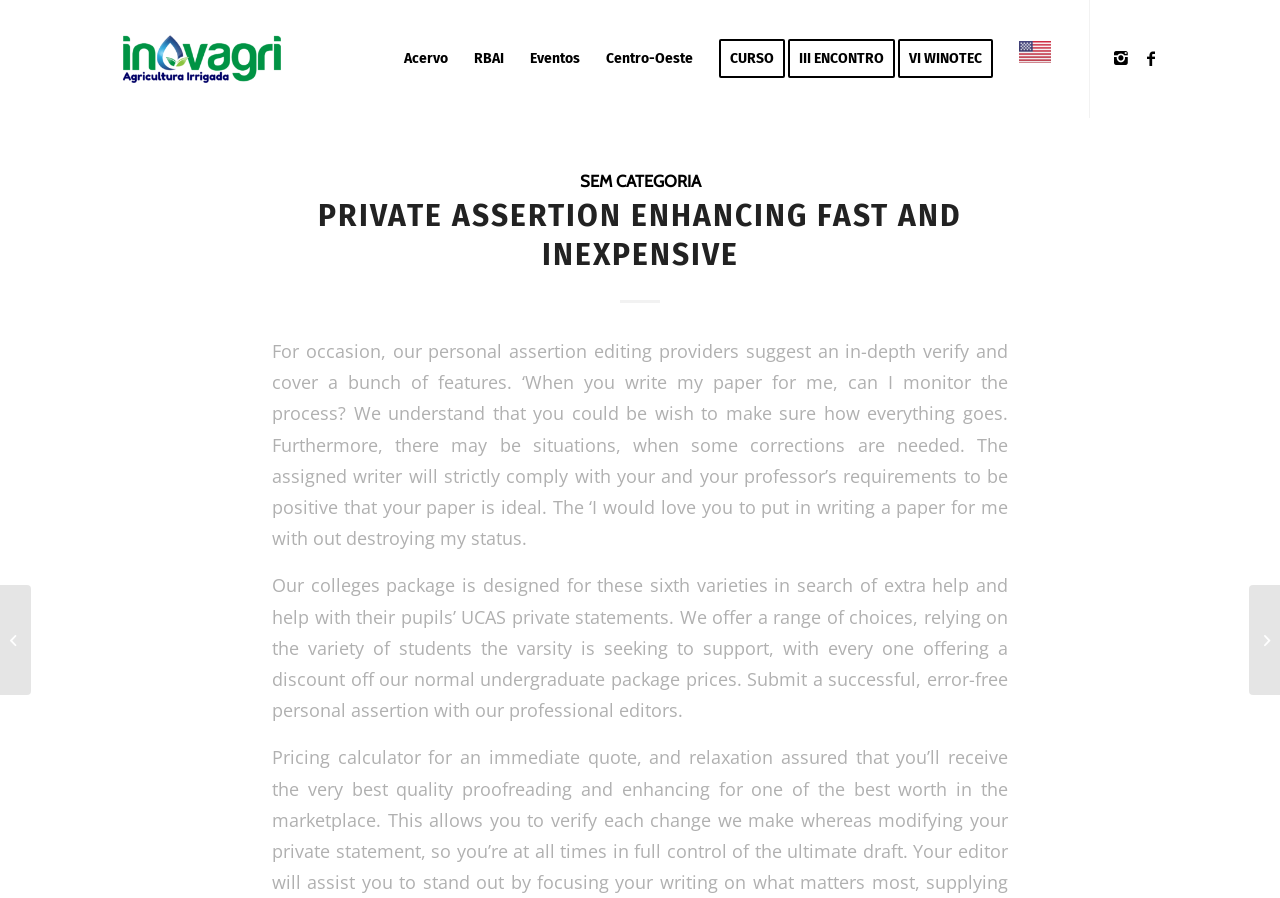Reply to the question with a single word or phrase:
How does the assigned writer ensure the paper meets requirements?

By following user and professor's requirements